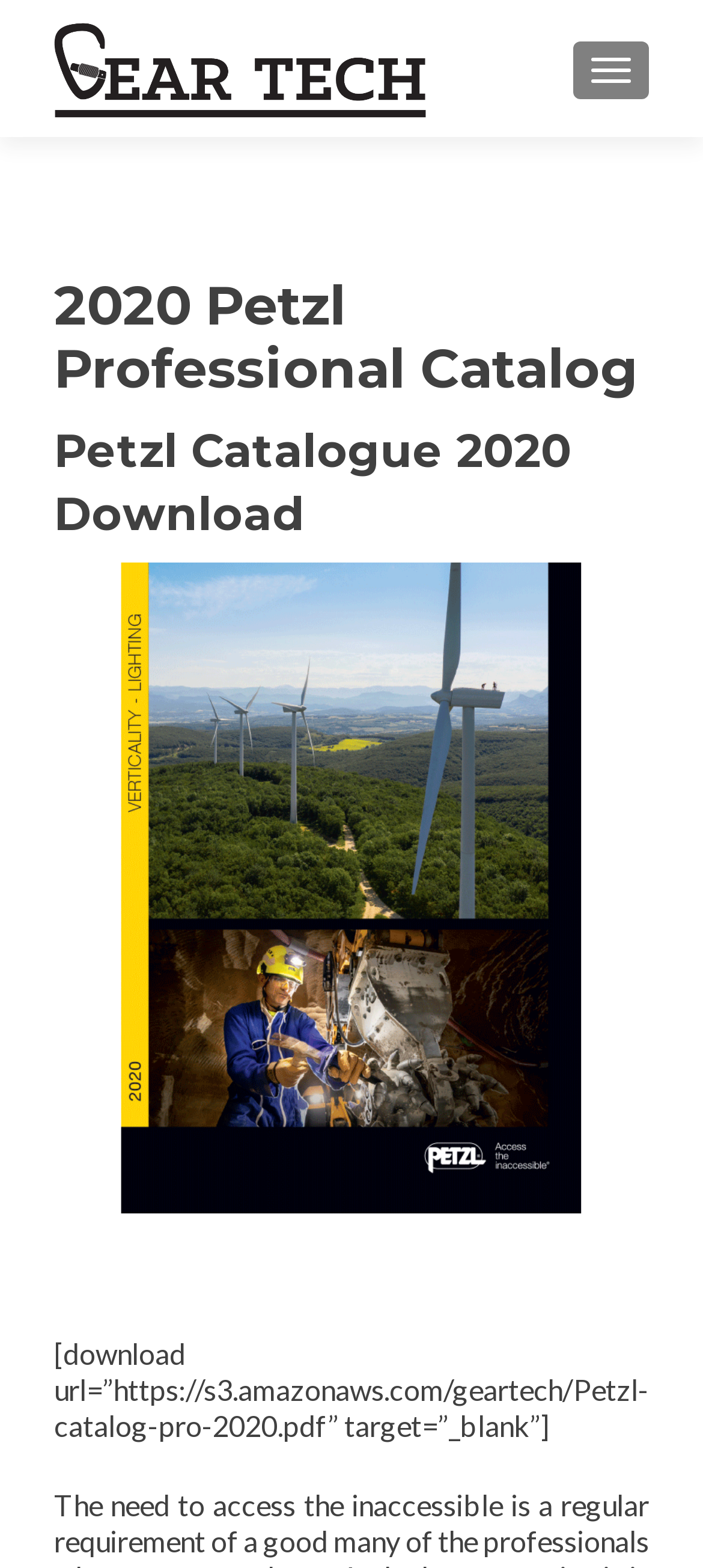Provide the bounding box coordinates of the UI element that matches the description: "Toggle navigation".

[0.815, 0.026, 0.923, 0.063]